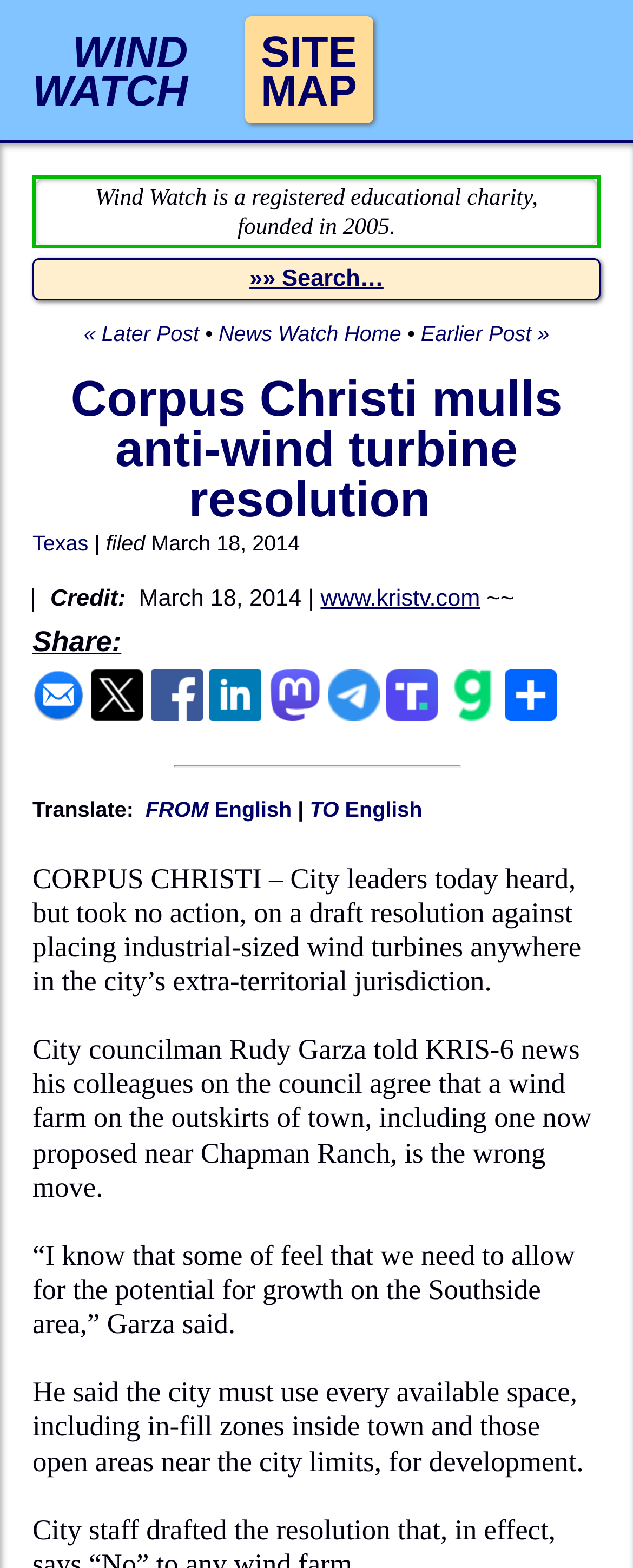Could you determine the bounding box coordinates of the clickable element to complete the instruction: "Translate this page"? Provide the coordinates as four float numbers between 0 and 1, i.e., [left, top, right, bottom].

[0.051, 0.509, 0.23, 0.524]